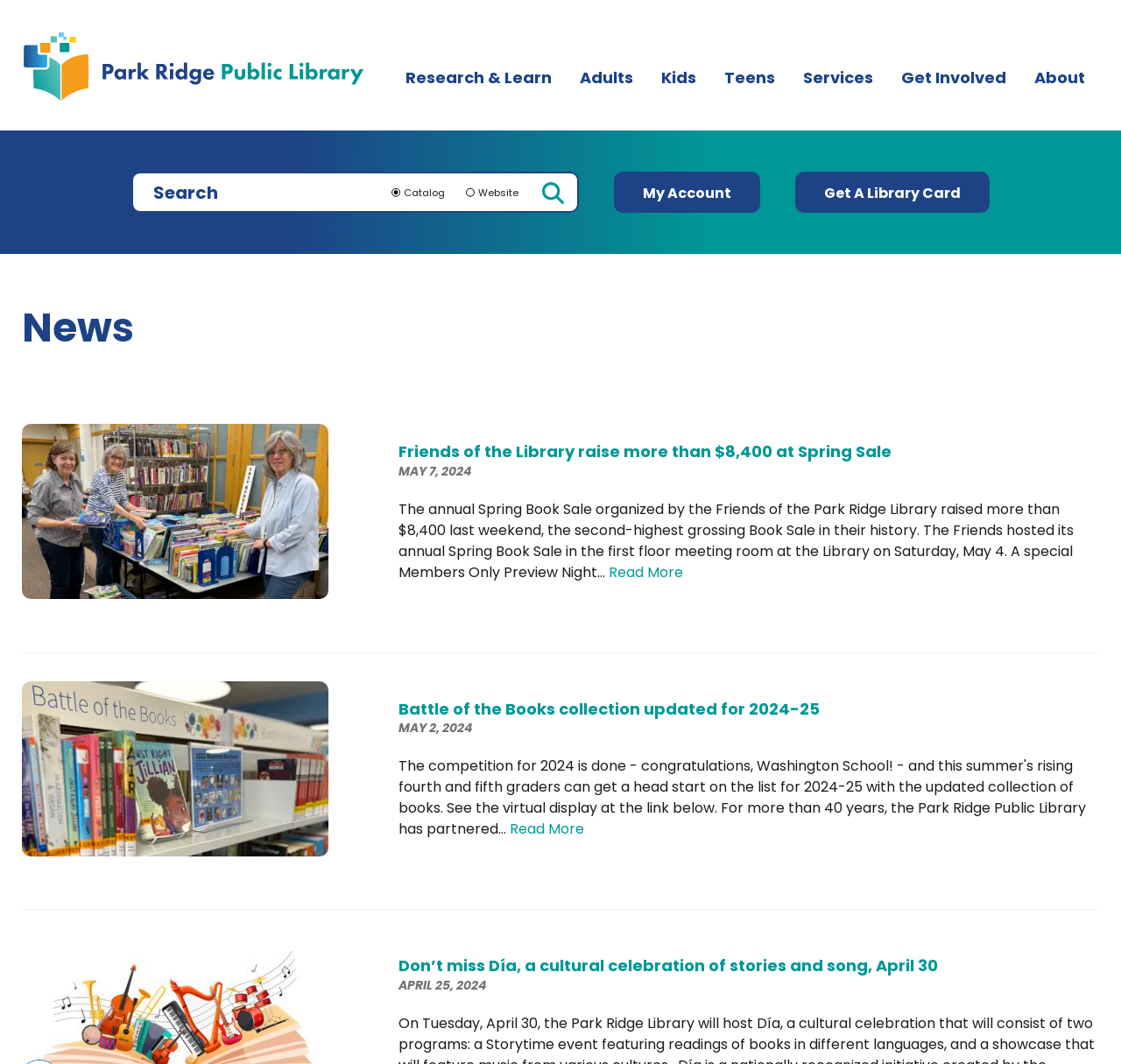Find the bounding box coordinates of the element you need to click on to perform this action: 'Search the catalog'. The coordinates should be represented by four float values between 0 and 1, in the format [left, top, right, bottom].

[0.117, 0.161, 0.516, 0.2]